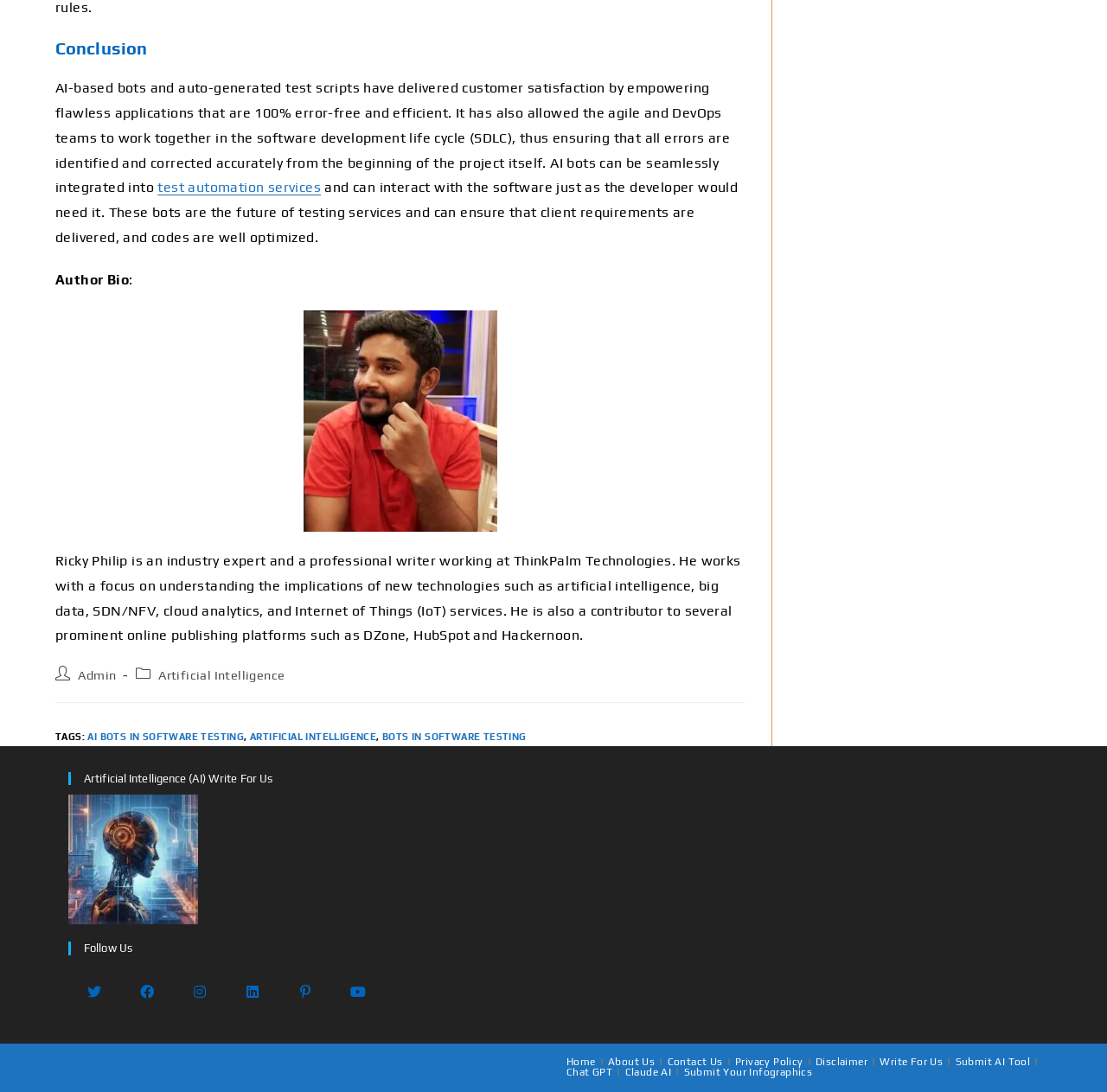What is the author's name?
By examining the image, provide a one-word or phrase answer.

Ricky Philip